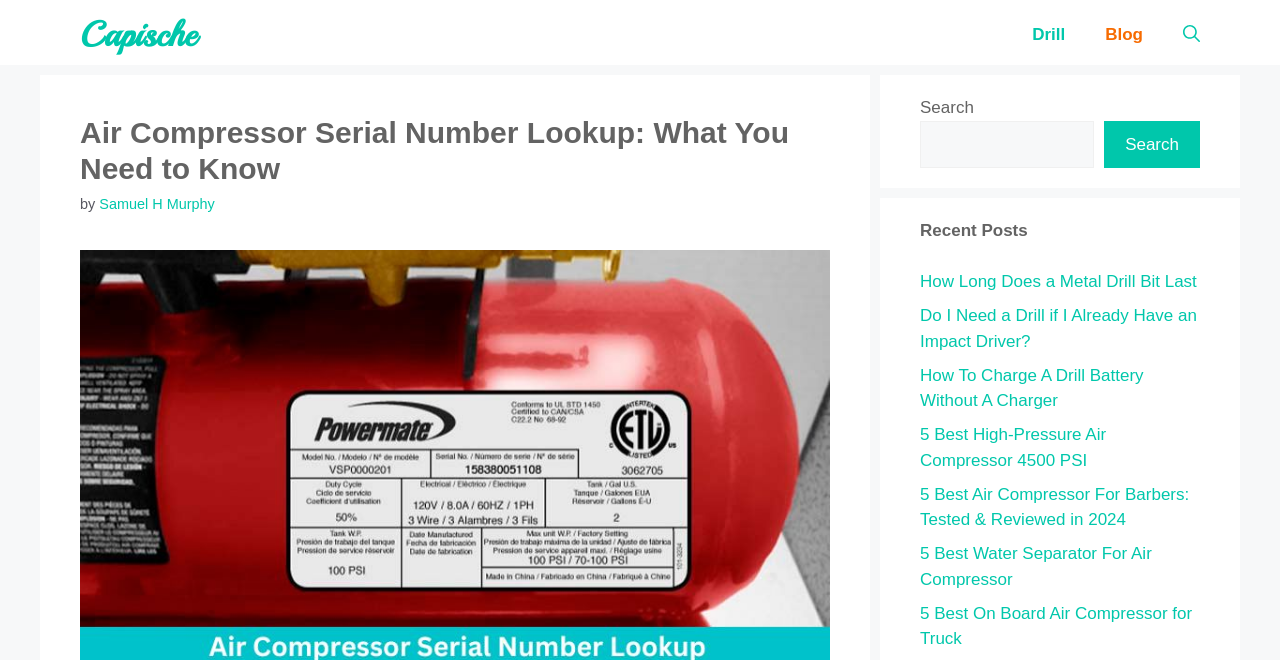What type of articles are listed in the 'Recent Posts' section?
Please answer the question with a single word or phrase, referencing the image.

Drill and air compressor related